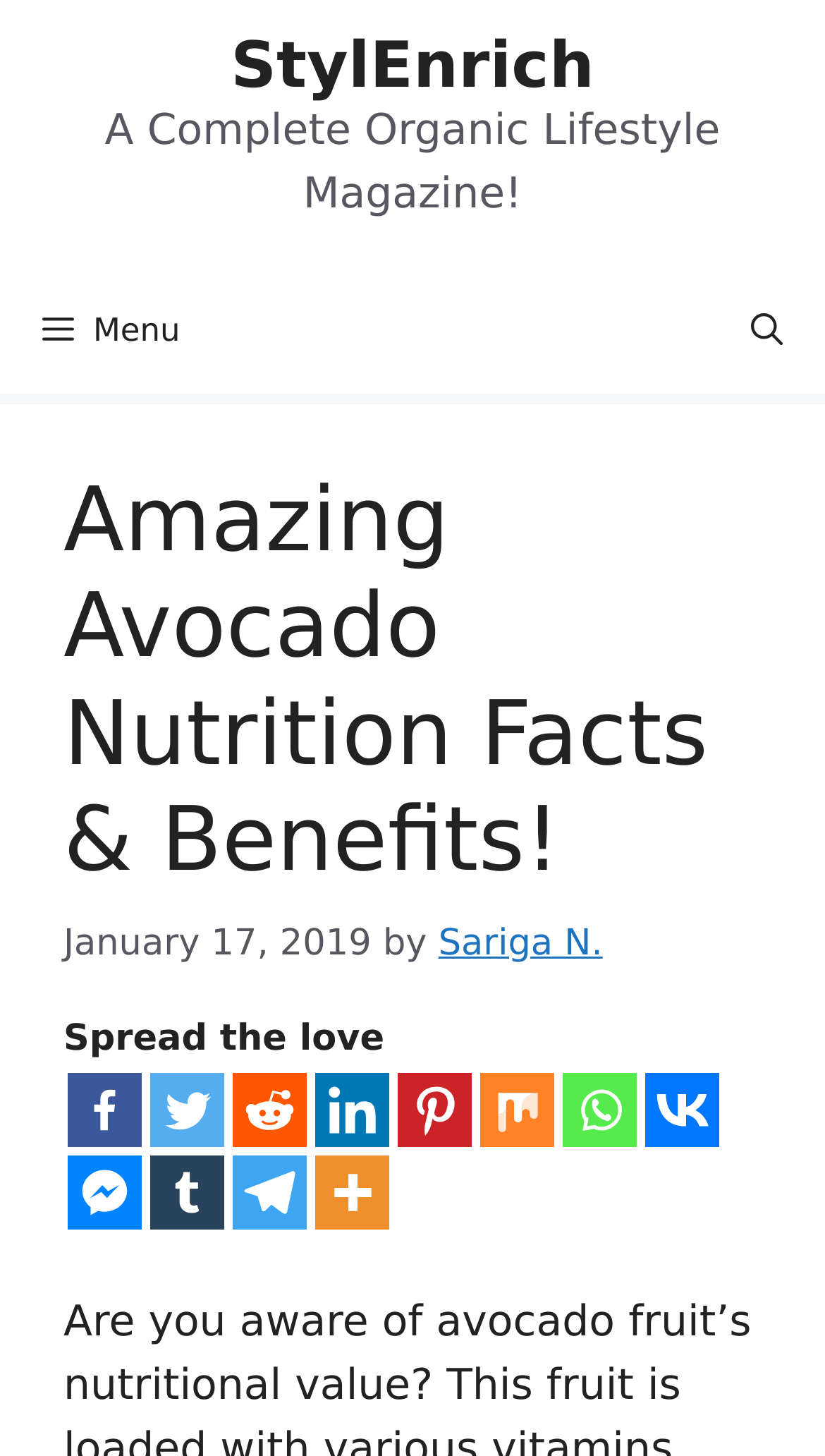Consider the image and give a detailed and elaborate answer to the question: 
What is the name of the magazine?

The name of the magazine can be found in the banner section at the top of the webpage, where it says 'A Complete Organic Lifestyle Magazine!' next to the link 'StylEnrich'.